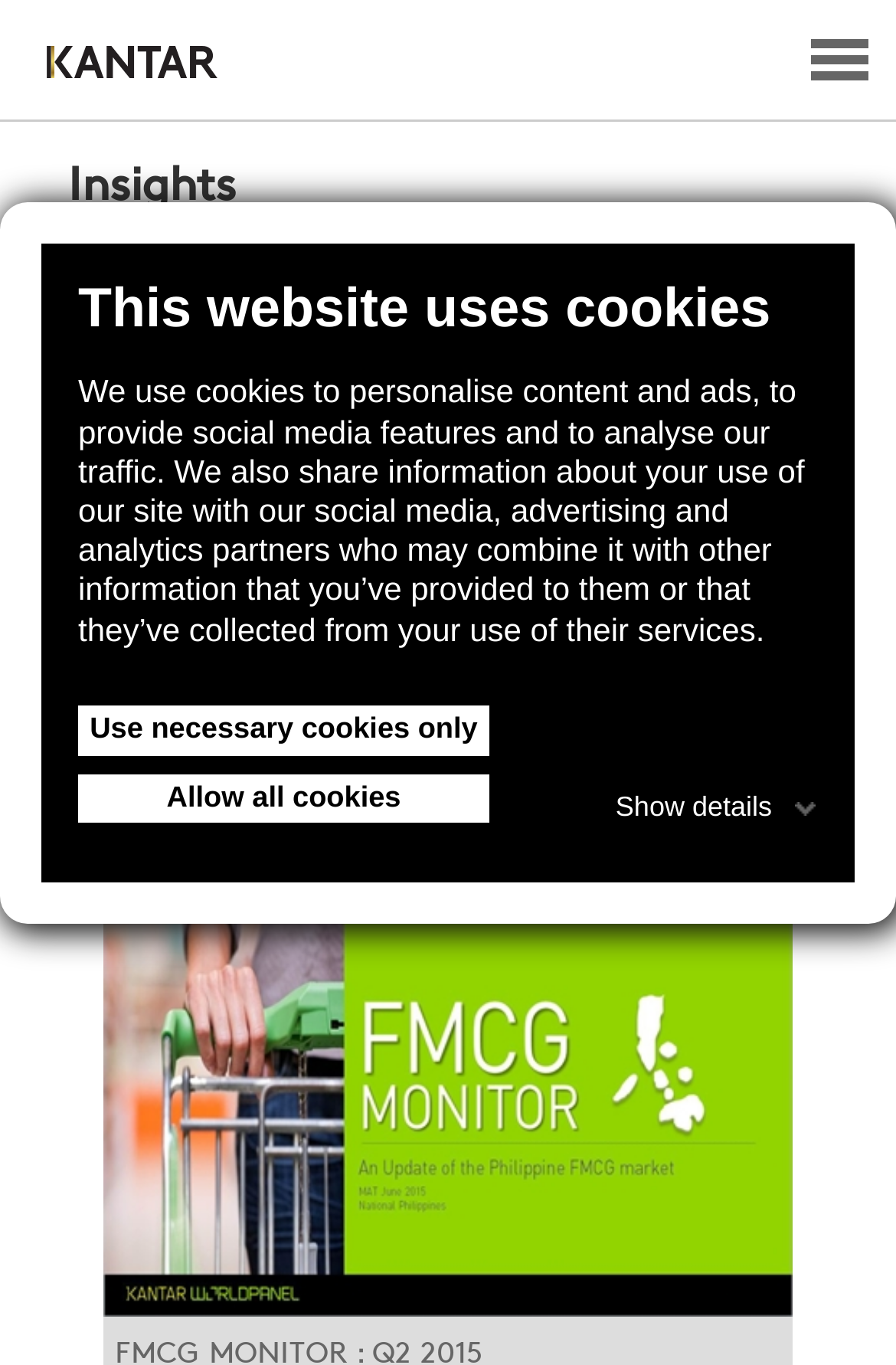Please determine the primary heading and provide its text.

FMCG Monitor: Q2 2015